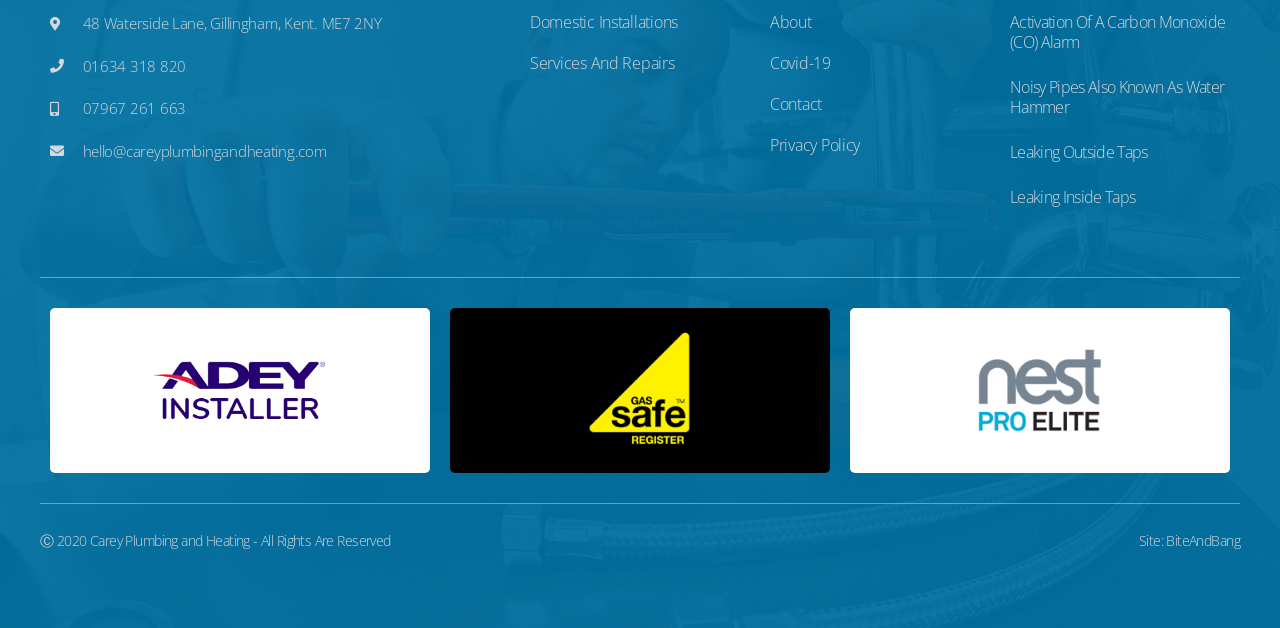Kindly determine the bounding box coordinates of the area that needs to be clicked to fulfill this instruction: "Read about Activation Of A Carbon Monoxide (CO) Alarm".

[0.789, 0.018, 0.957, 0.085]